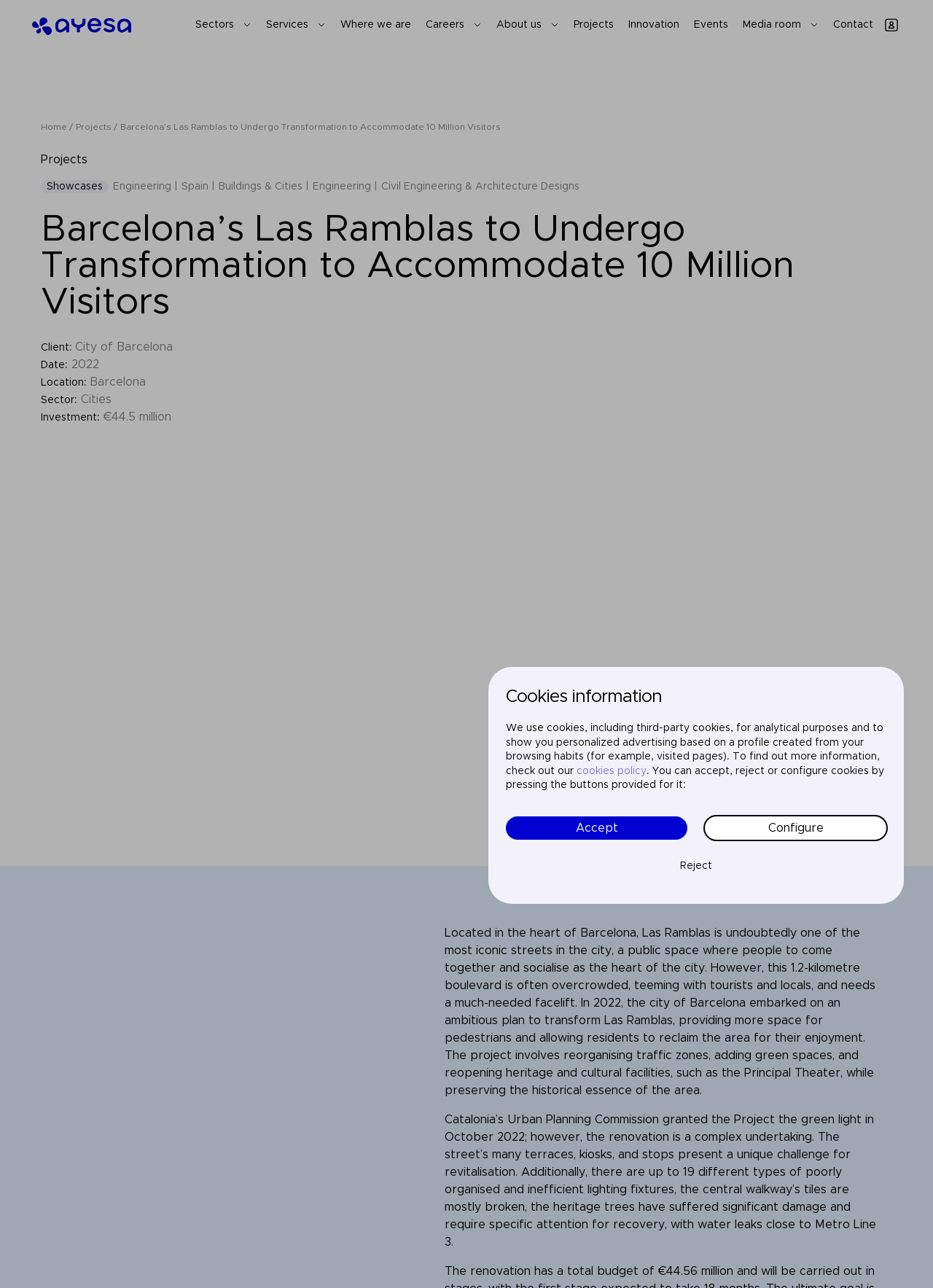Highlight the bounding box coordinates of the element you need to click to perform the following instruction: "View the 'Barcelona’s Las Ramblas to Undergo Transformation to Accommodate 10 Million Visitors' project."

[0.129, 0.094, 0.537, 0.103]